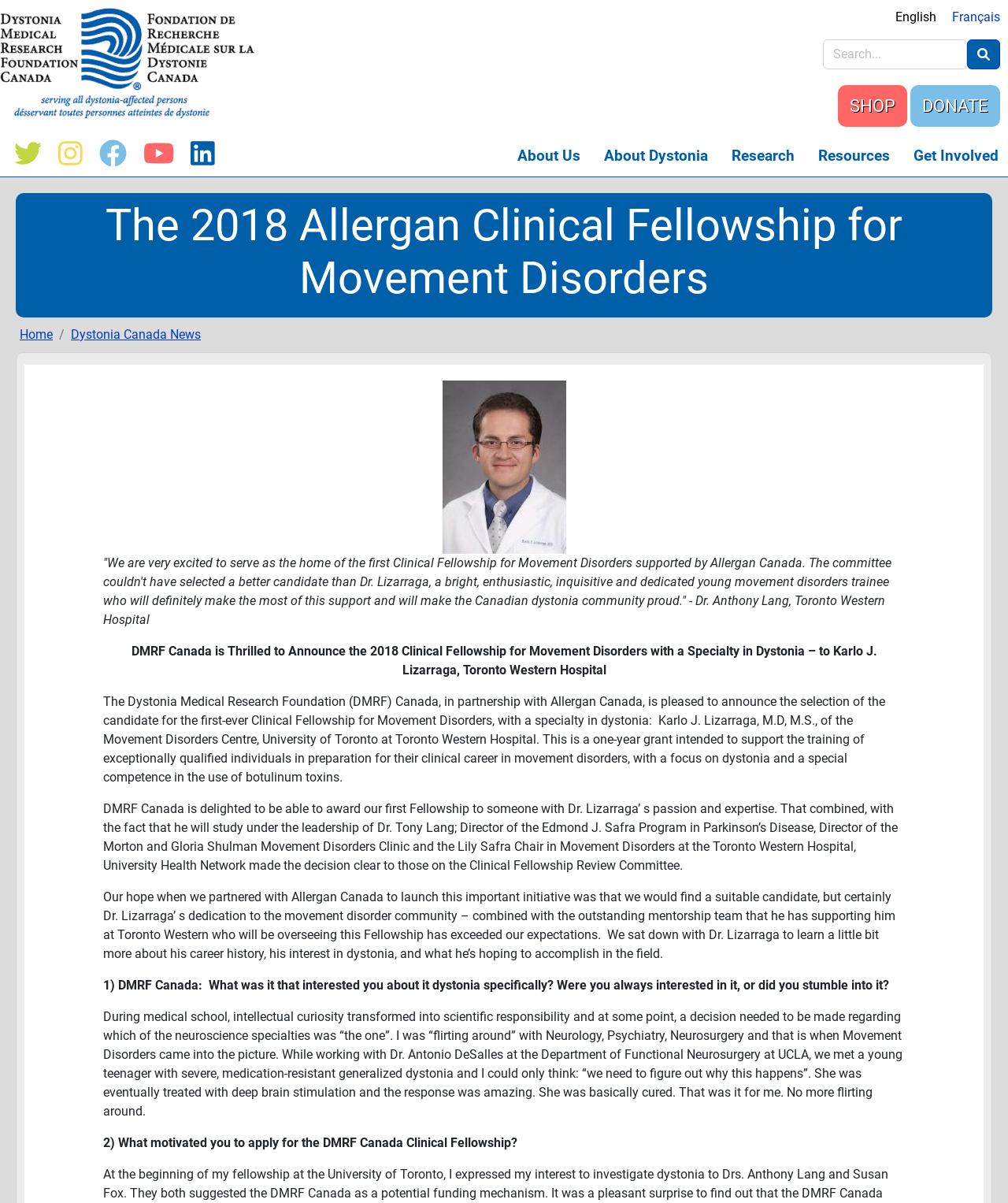What is the name of the fellowship?
Provide a concise answer using a single word or phrase based on the image.

Allergan Clinical Fellowship